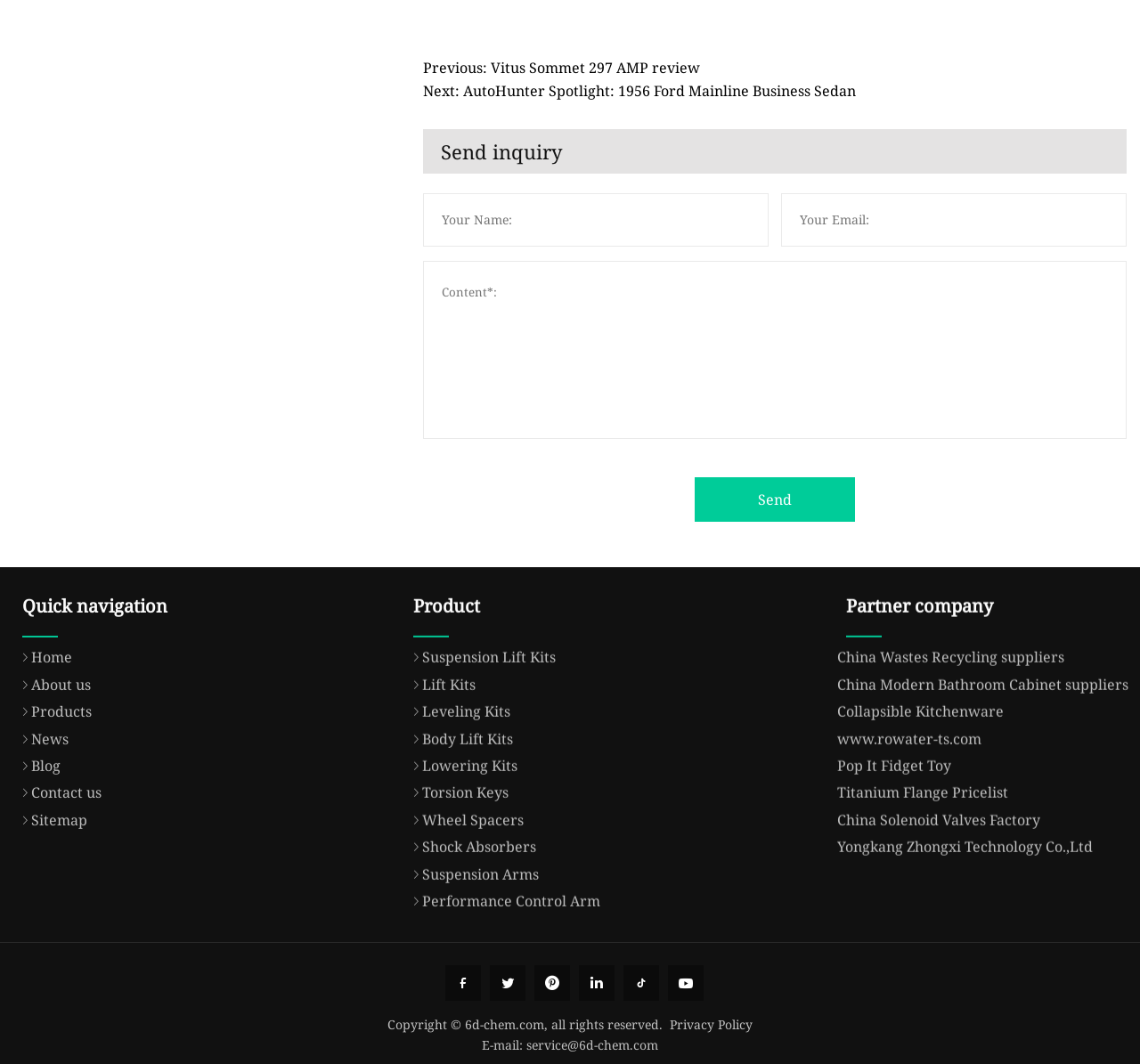Pinpoint the bounding box coordinates of the clickable area needed to execute the instruction: "Click on the 'Suspension Lift Kits' link". The coordinates should be specified as four float numbers between 0 and 1, i.e., [left, top, right, bottom].

[0.355, 0.692, 0.488, 0.71]